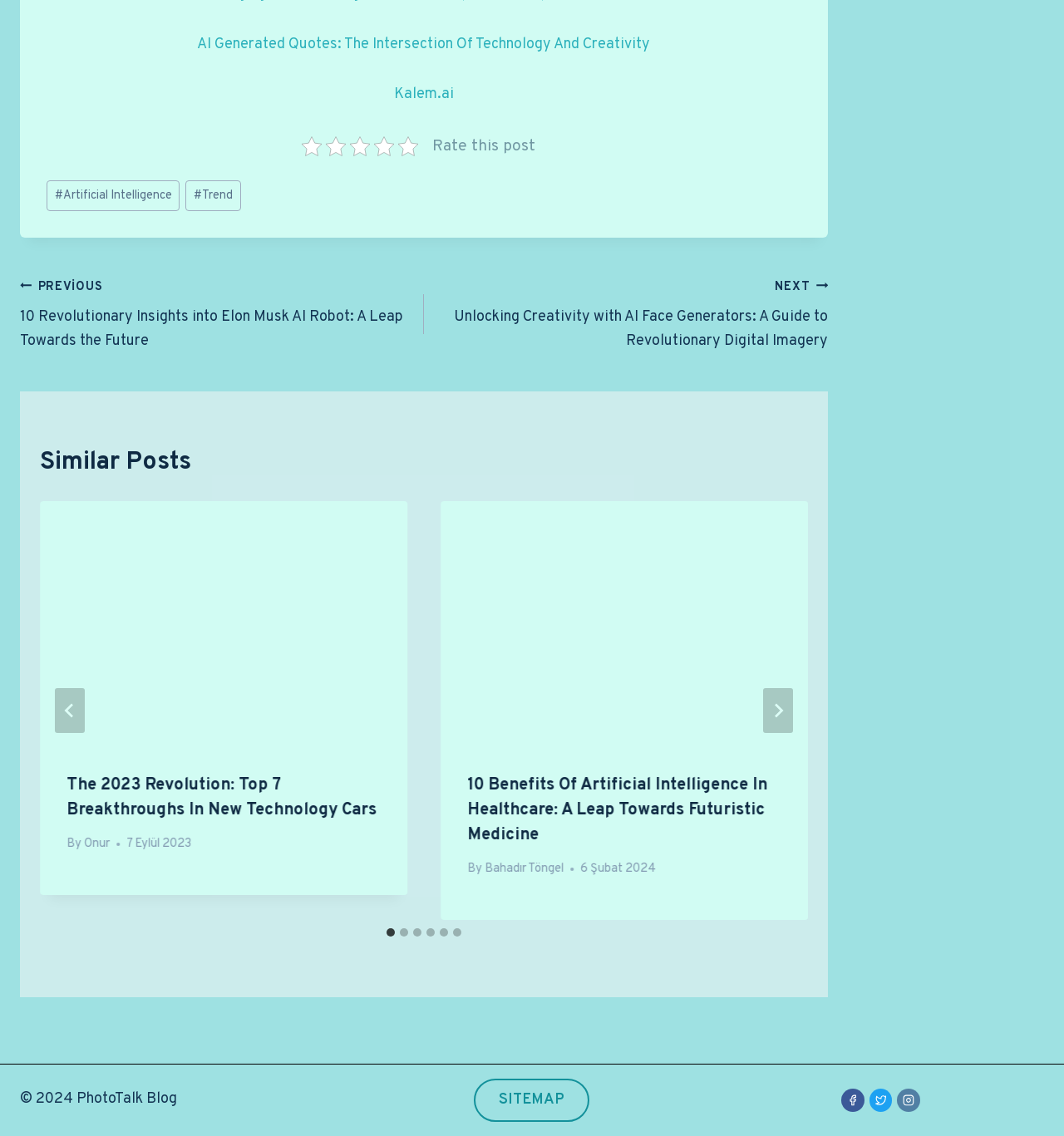Identify the bounding box coordinates of the region that should be clicked to execute the following instruction: "View the post about 'The 2023 Revolution: Top 7 Breakthroughs in New Technology Cars'".

[0.038, 0.441, 0.383, 0.657]